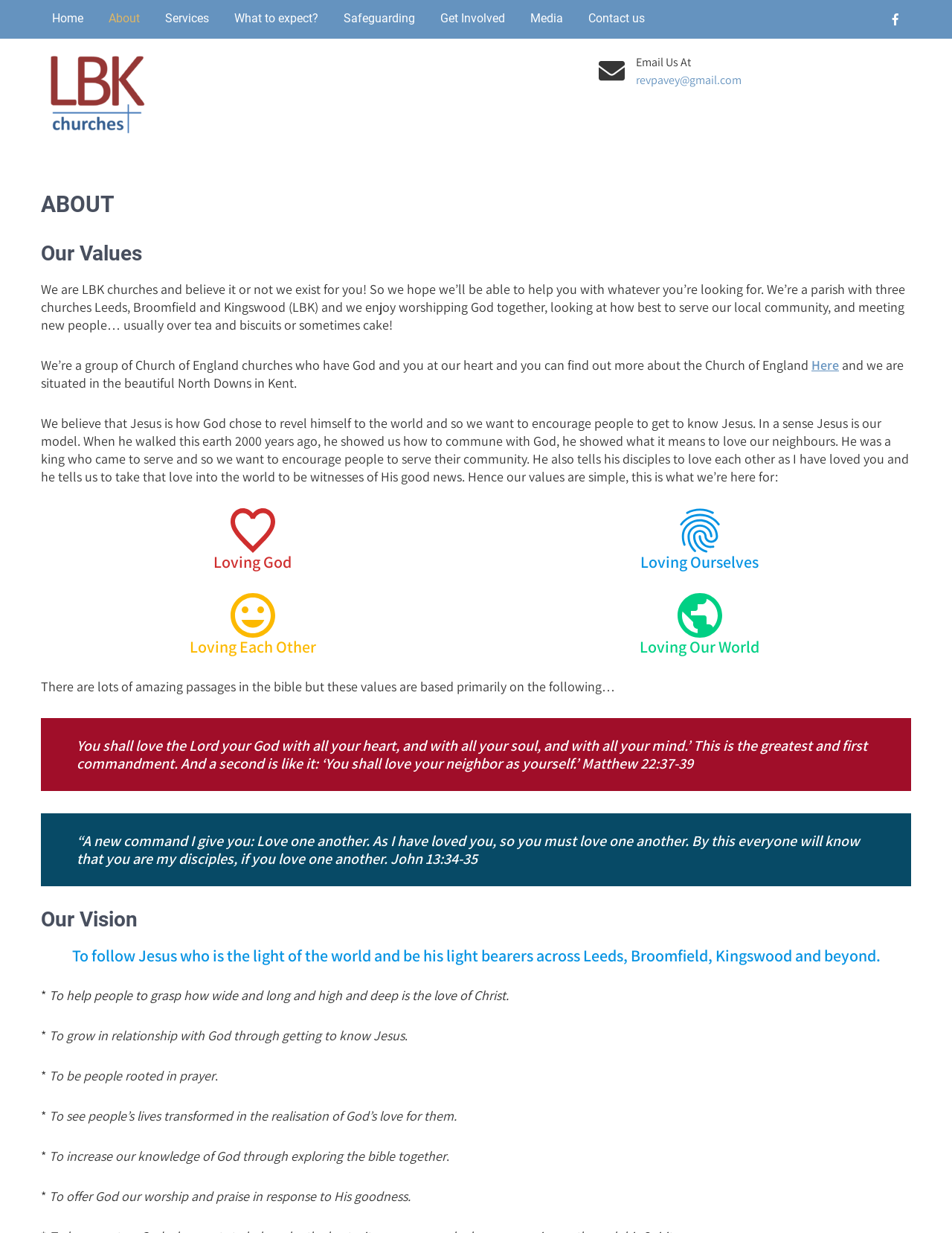Identify the bounding box coordinates for the UI element described as follows: "Home". Ensure the coordinates are four float numbers between 0 and 1, formatted as [left, top, right, bottom].

[0.043, 0.0, 0.099, 0.03]